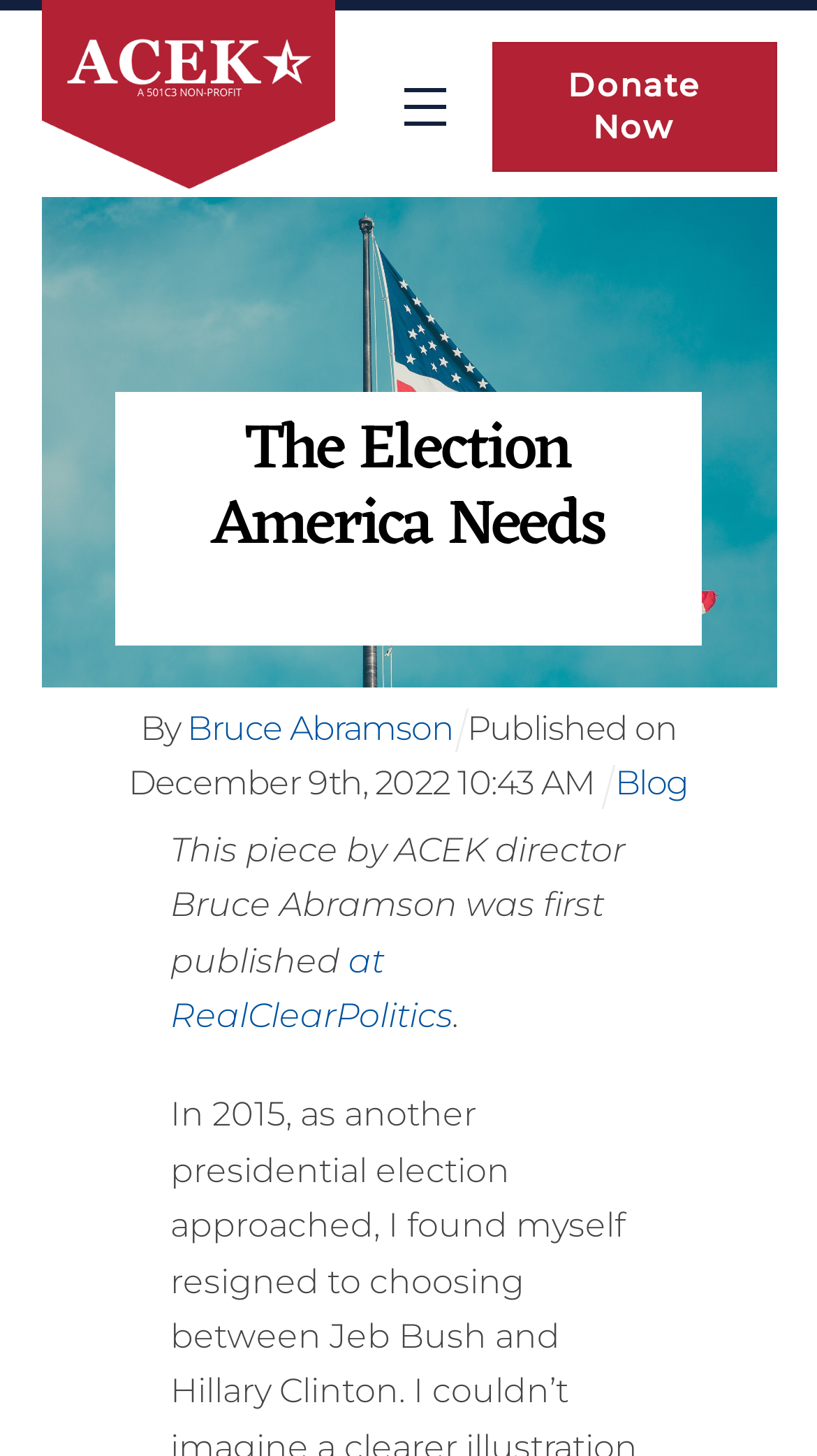Where was the article first published?
Examine the screenshot and reply with a single word or phrase.

RealClearPolitics